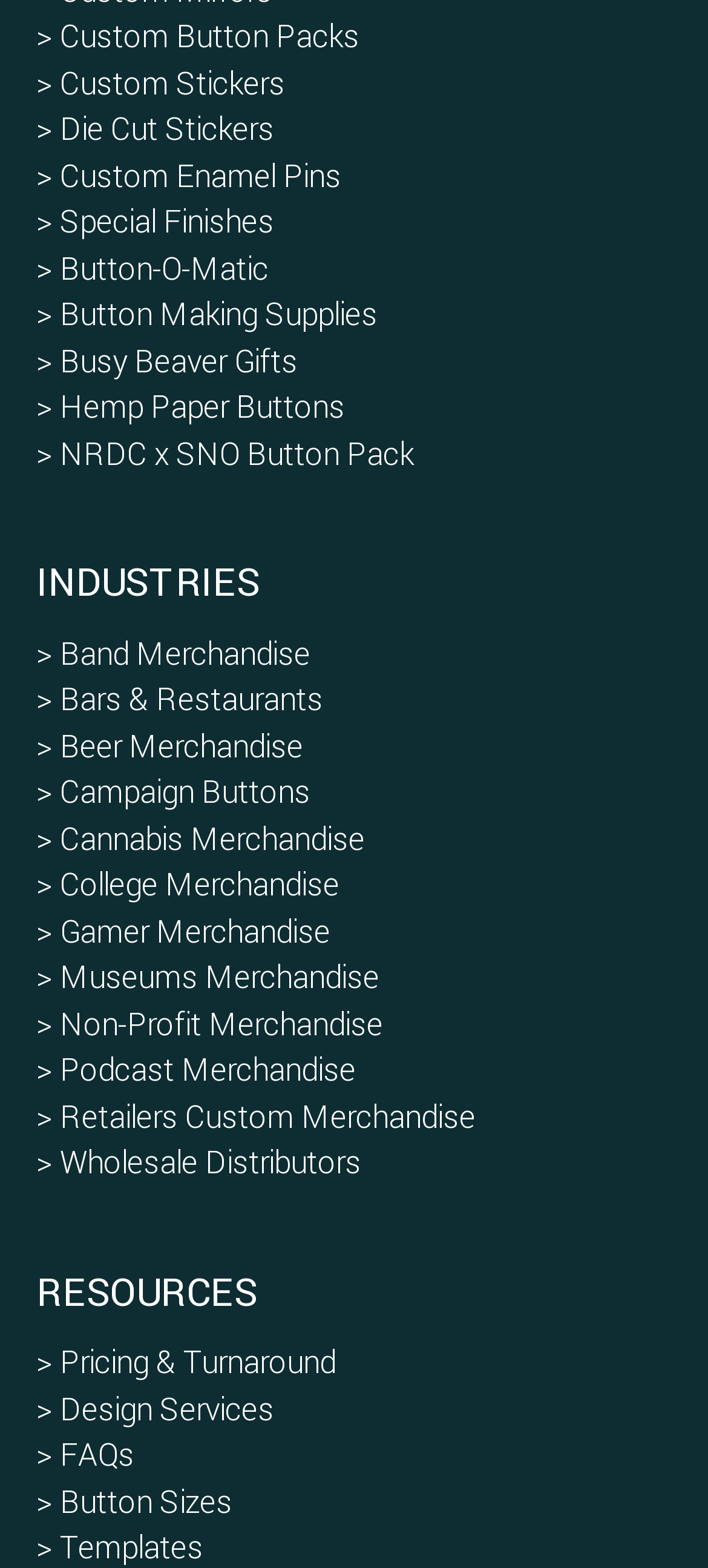Identify the bounding box coordinates necessary to click and complete the given instruction: "Explore custom button packs".

[0.051, 0.012, 0.508, 0.035]